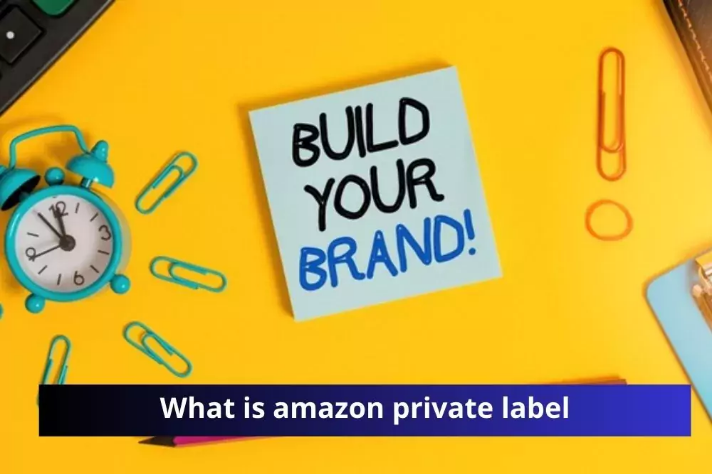What is written on the sticky note?
Kindly answer the question with as much detail as you can.

The sticky note at the center of the image displays the motivational phrase 'BUILD YOUR BRAND!' in bold, black and blue letters, which symbolizes the entrepreneurial spirit.